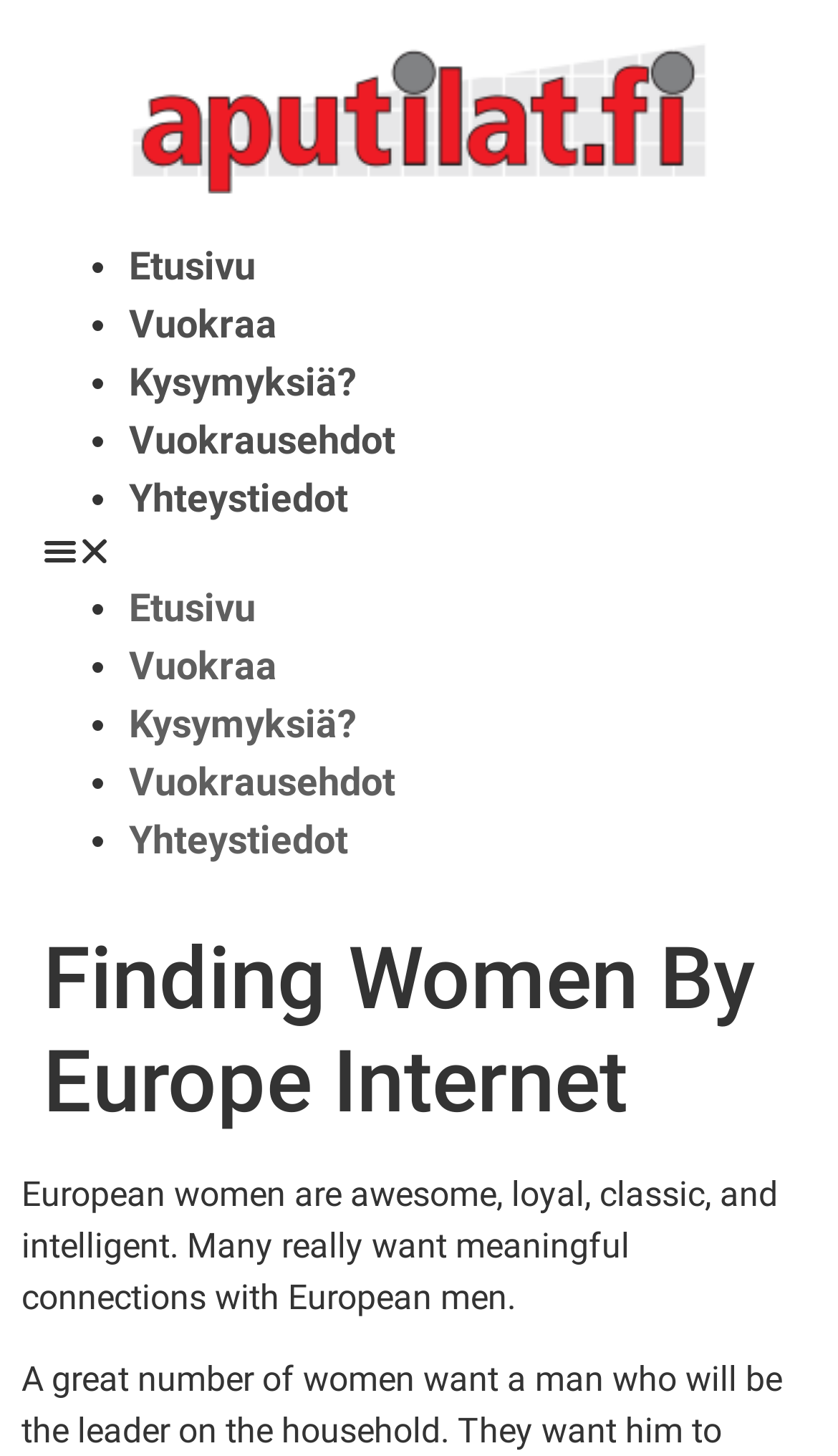What is the function of the 'Menu Toggle' button?
Answer with a single word or short phrase according to what you see in the image.

Expand menu